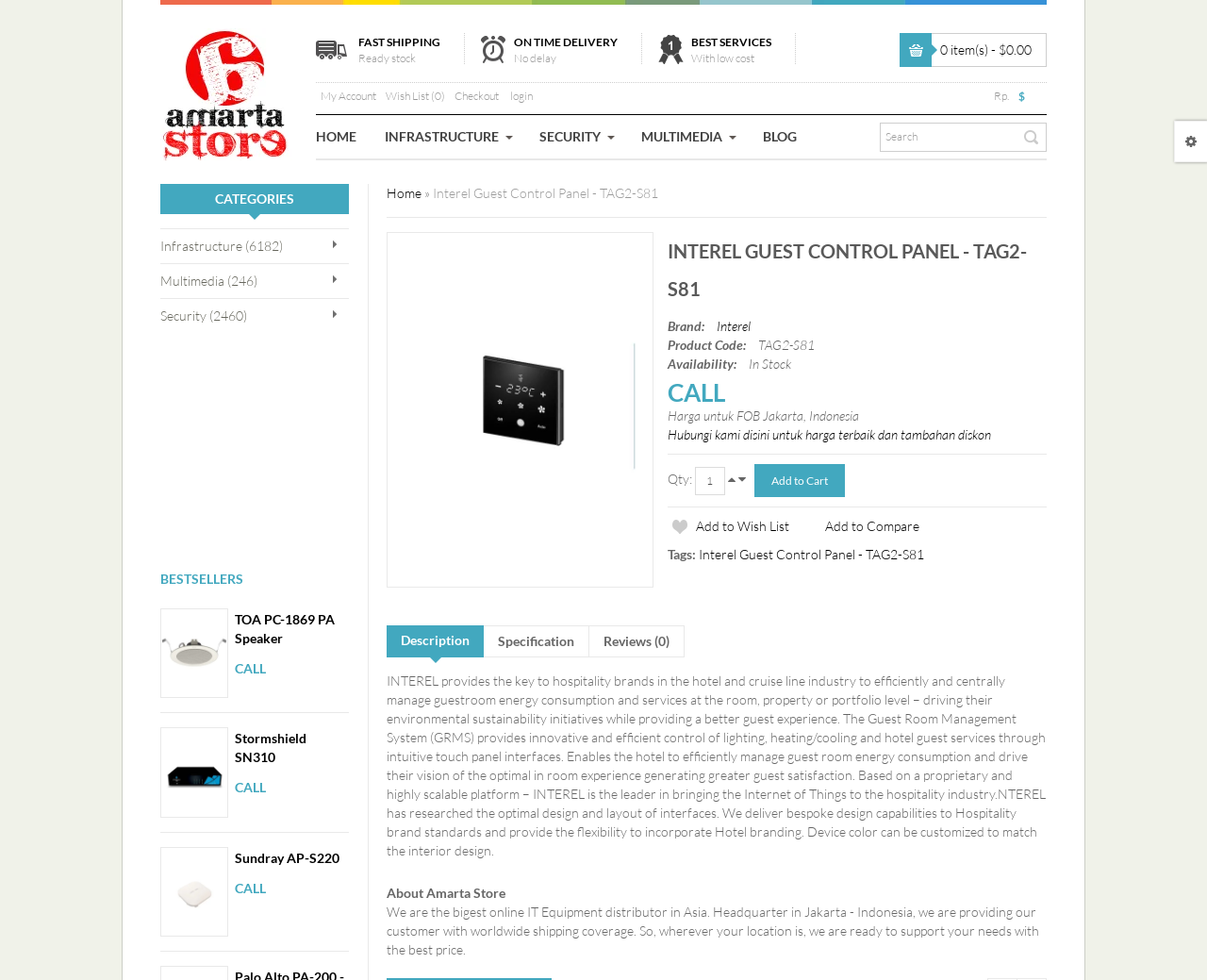What is the name of the online store?
Please provide a detailed and comprehensive answer to the question.

I found the answer by looking at the top-left corner of the webpage, where it says 'Amarta Store' in a prominent font, indicating that it is the name of the online store.